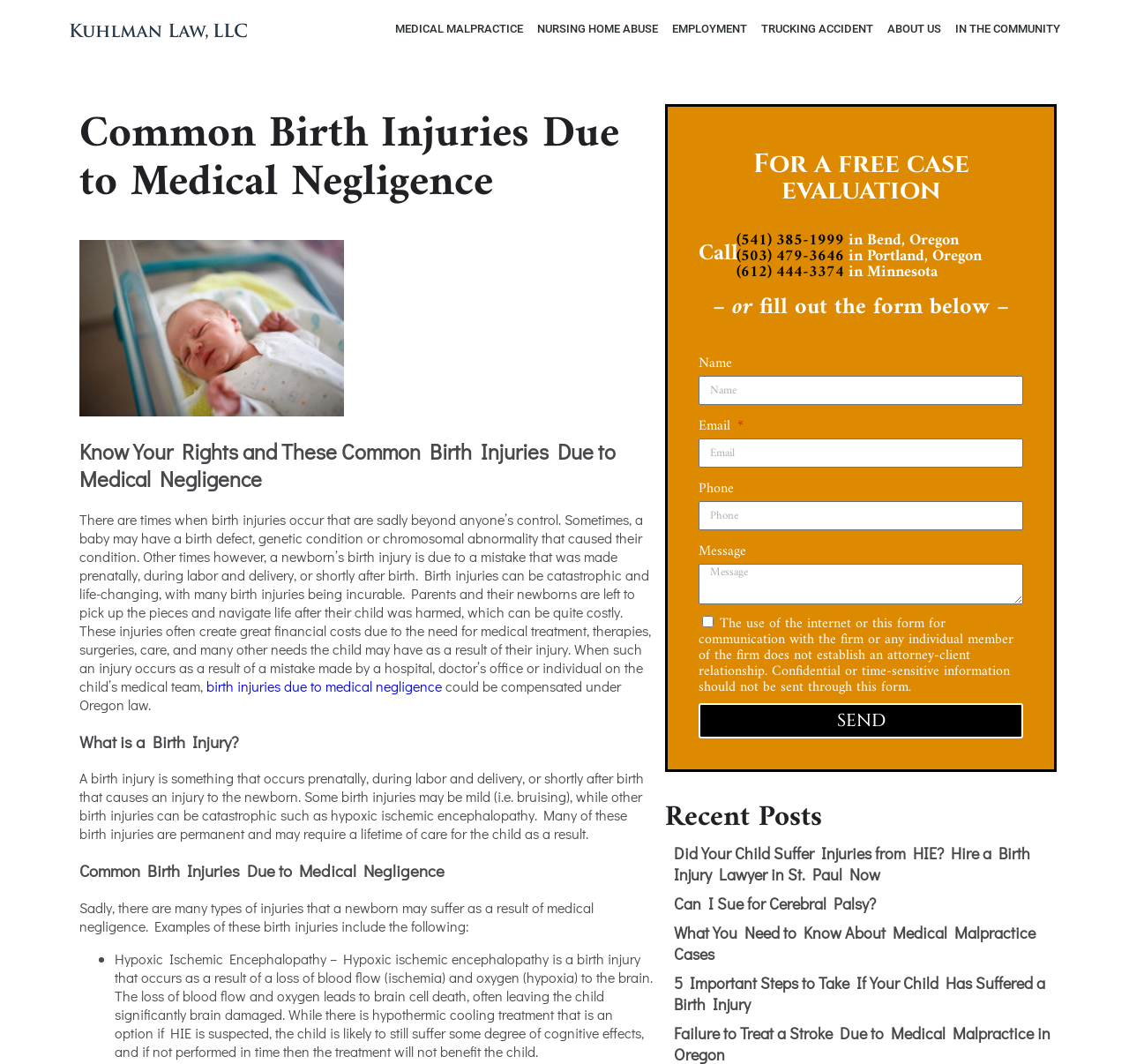How many phone numbers are provided on this webpage?
Offer a detailed and exhaustive answer to the question.

I counted the phone numbers listed on the webpage, and there are three phone numbers provided: (541) 385-1999, (503) 479-3646, and (612) 444-3374.